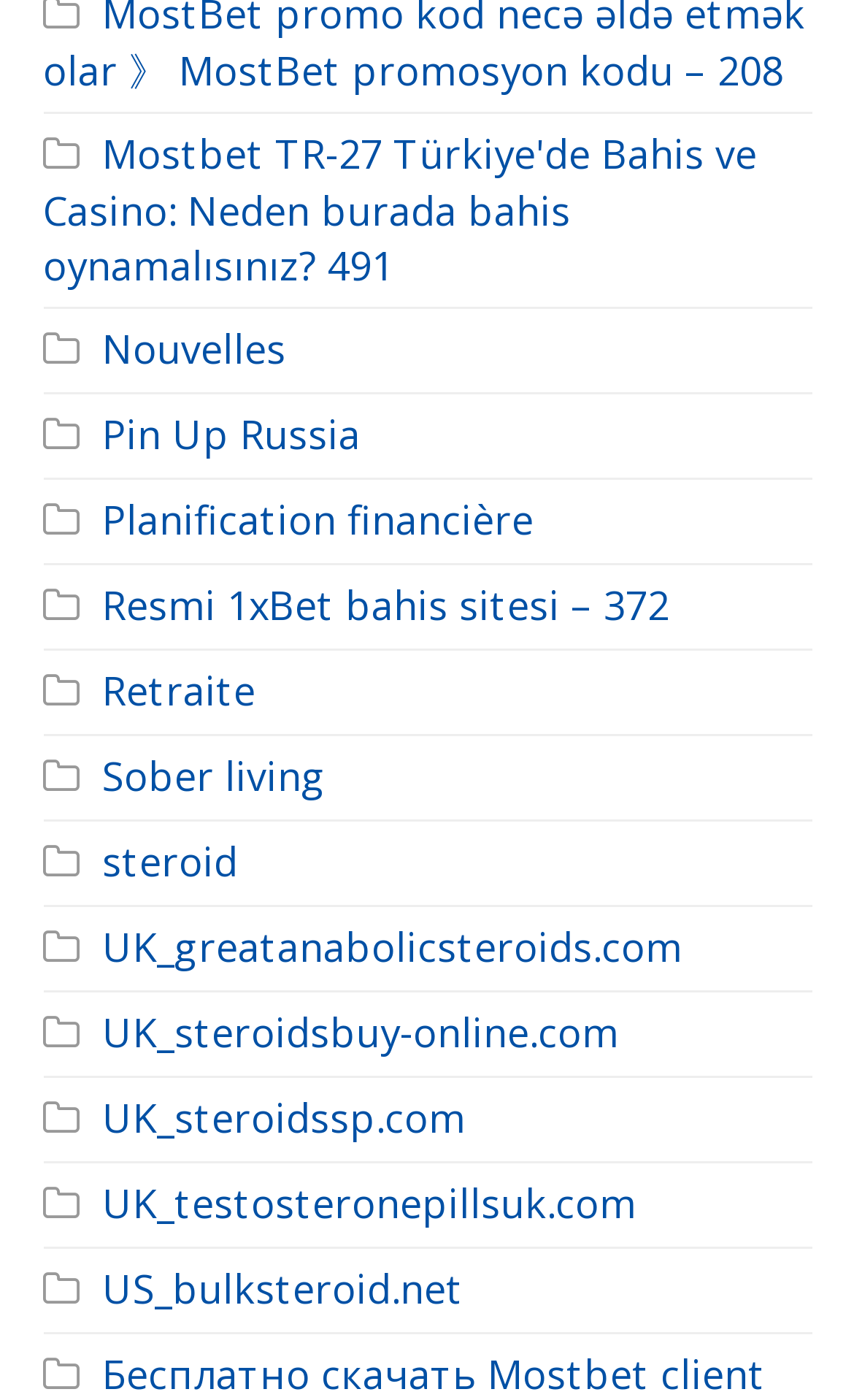Identify the bounding box coordinates of the clickable region to carry out the given instruction: "Learn about Planification financière".

[0.05, 0.353, 0.624, 0.39]